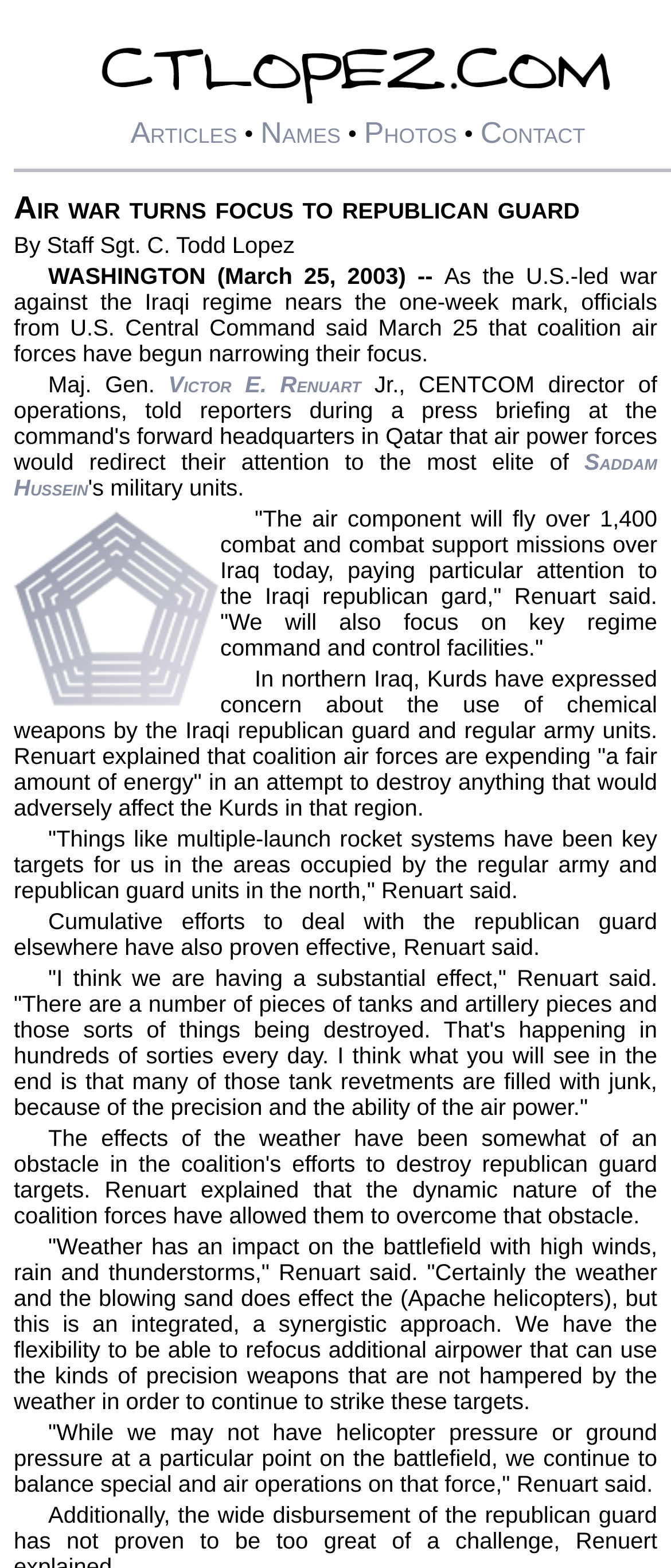How many combat and combat support missions will be flown over Iraq?
Please use the visual content to give a single word or phrase answer.

1,400